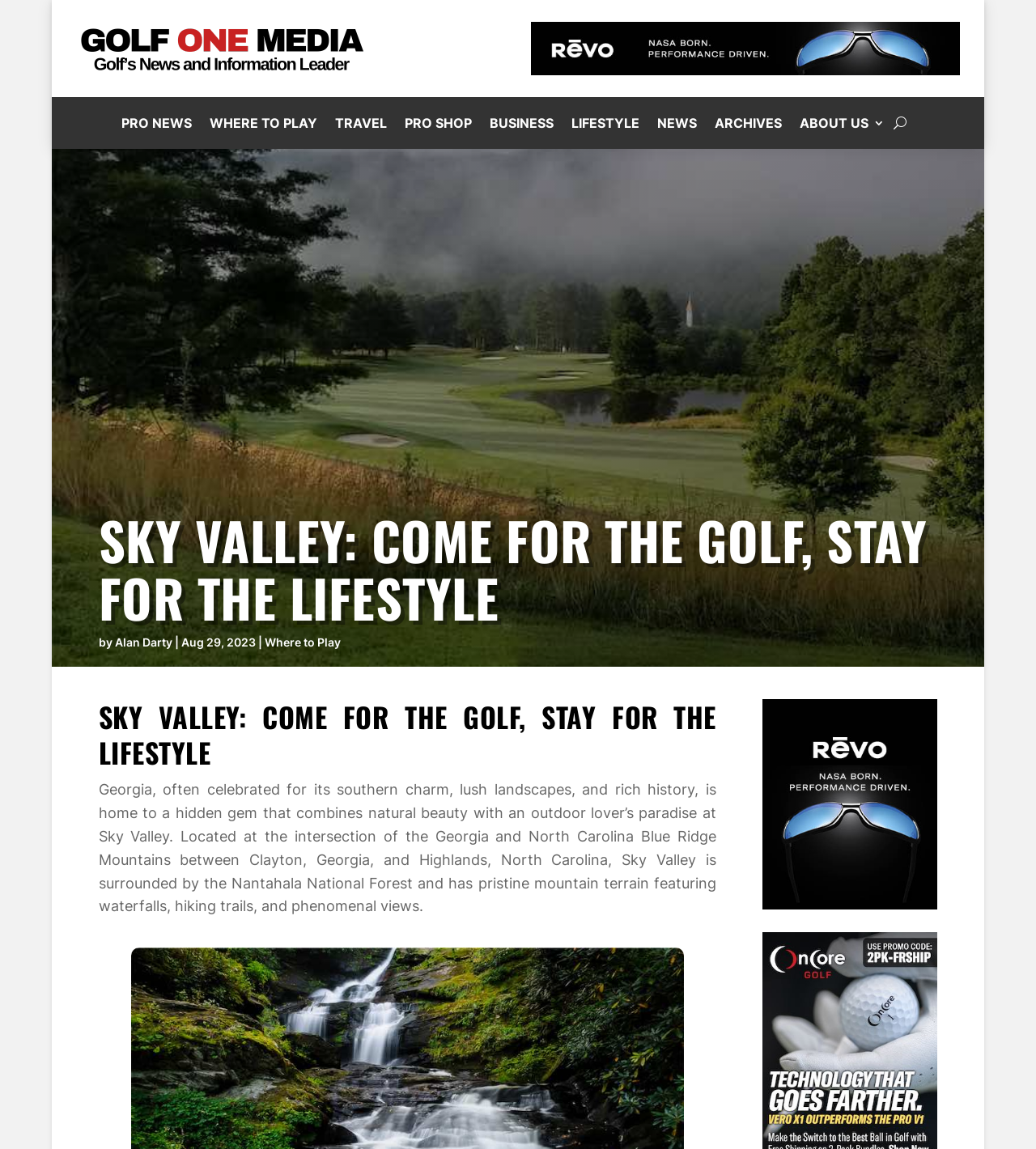Locate the bounding box coordinates of the region to be clicked to comply with the following instruction: "Click on the PRO NEWS link". The coordinates must be four float numbers between 0 and 1, in the form [left, top, right, bottom].

[0.117, 0.085, 0.185, 0.13]